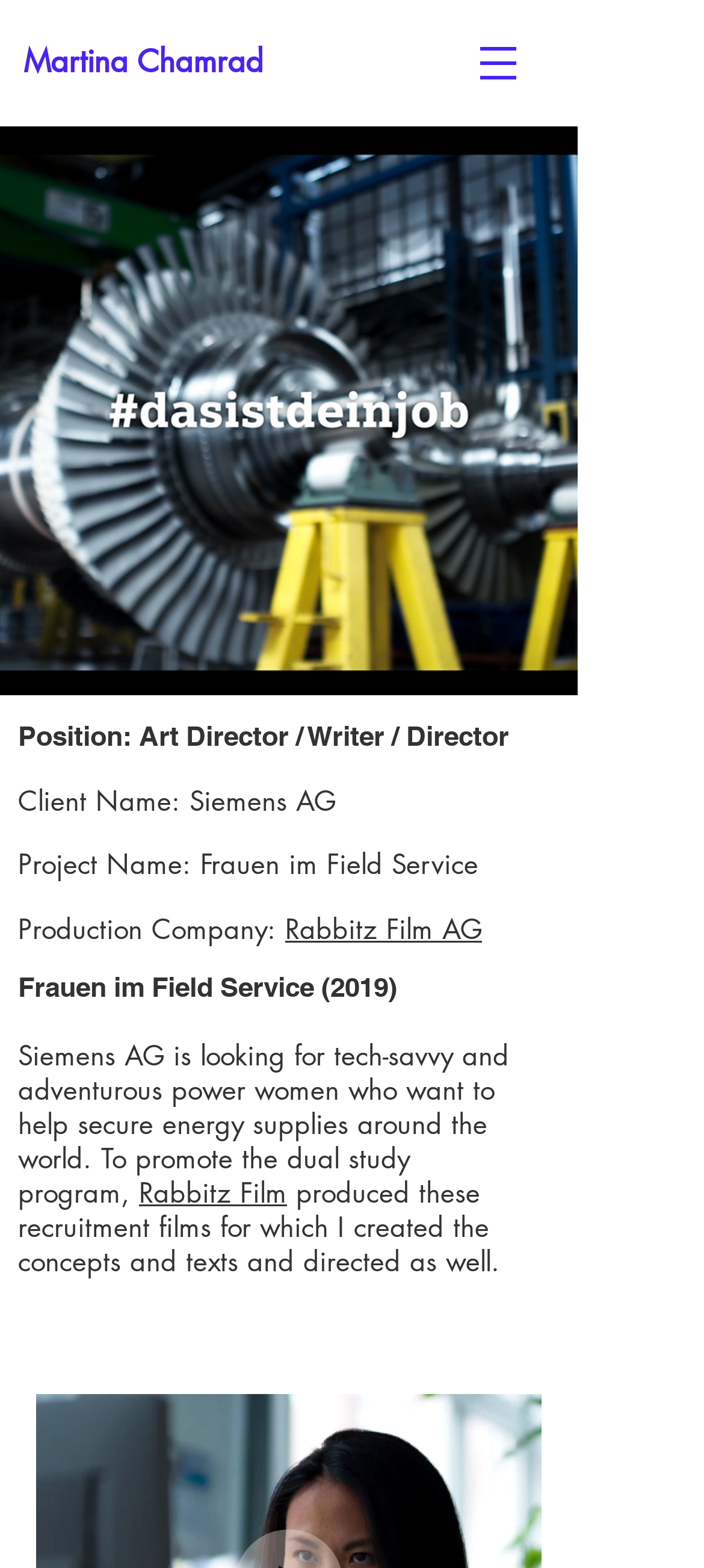What is the production company?
Refer to the image and give a detailed response to the question.

I found the production company by looking at the heading element with the text 'Production Company: Rabbitz Film AG' which is located at [0.026, 0.578, 0.744, 0.607] on the webpage. Additionally, there is a link element with the text 'Rabbitz Film AG' at [0.405, 0.581, 0.685, 0.603] which confirms the production company.